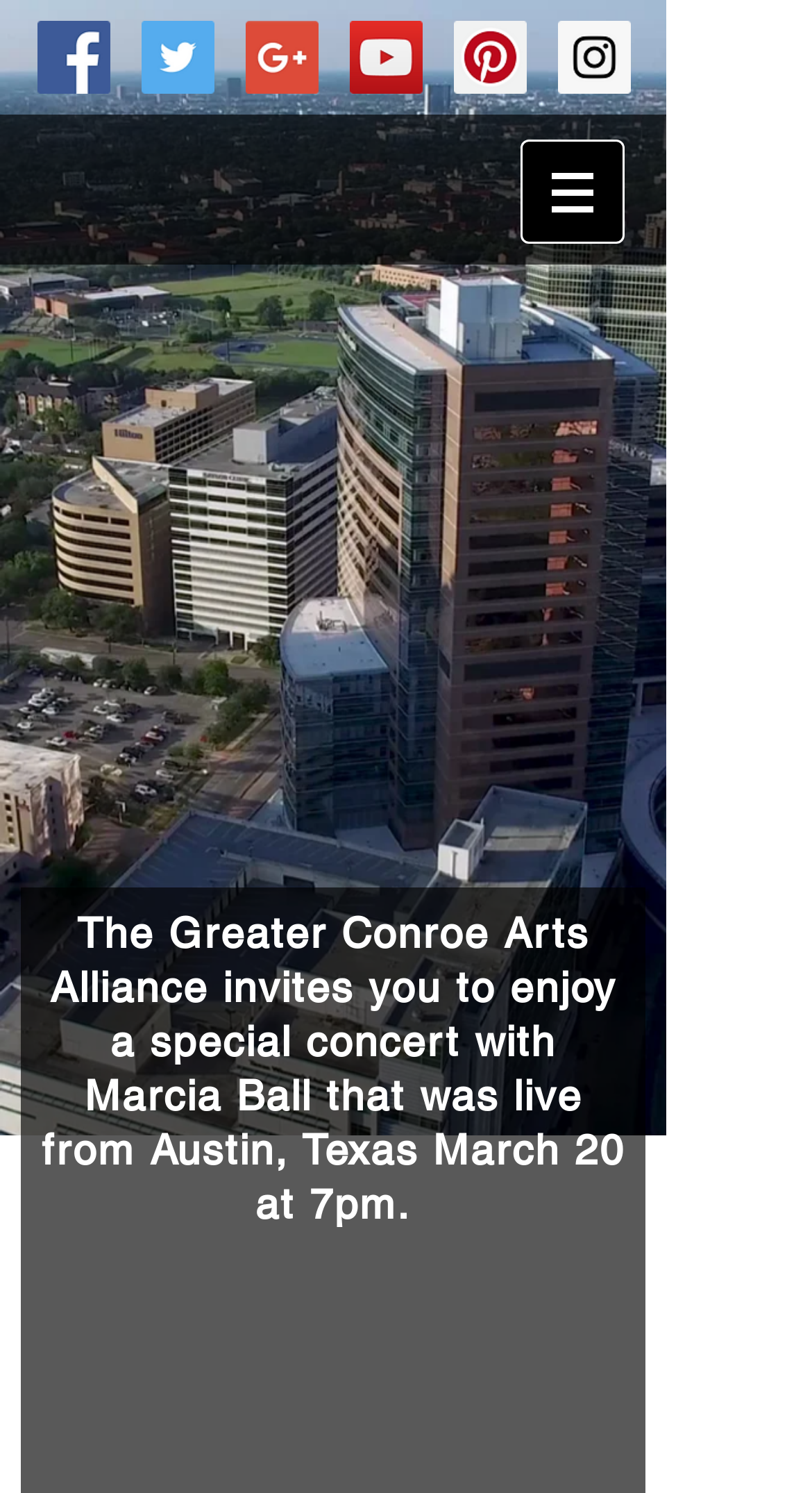What organization is hosting the concert?
Please respond to the question with a detailed and well-explained answer.

The heading explicitly states that 'The Greater Conroe Arts Alliance invites you to enjoy a special concert with Marcia Ball...', implying that The Greater Conroe Arts Alliance is the organization hosting the concert.